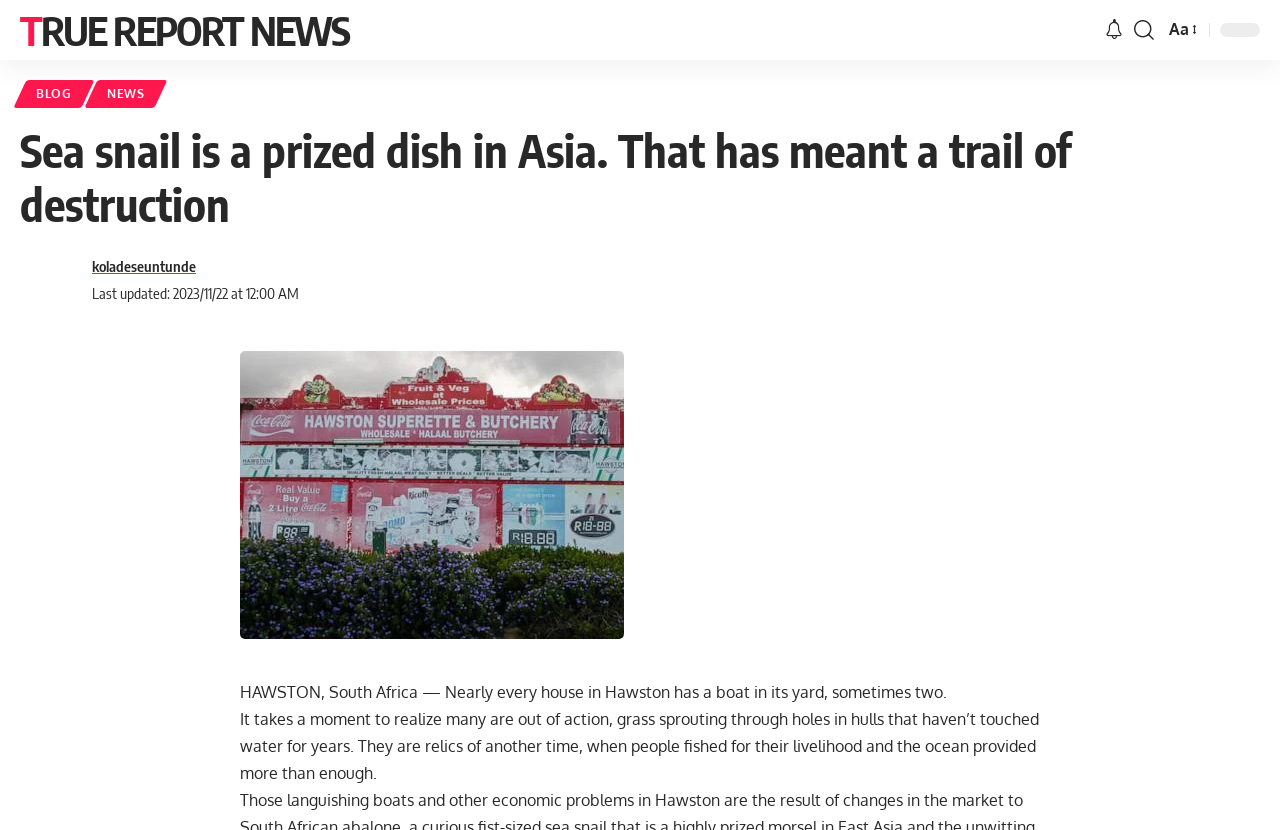Explain the webpage in detail, including its primary components.

The webpage appears to be a news article from True Report News. At the top left, there is a link to the news website's homepage, labeled "TRUE REPORT NEWS". Next to it, on the top right, are three links: "notification", "search", and "font resizer", along with a font size adjustment option labeled "Aa". 

Below these links, there is a header section with three links: "BLOG", "NEWS", and a heading that summarizes the article, "Sea snail is a prized dish in Asia. That has meant a trail of destruction". 

To the right of the heading, there is an image related to the article, labeled "koladeseuntunde". Below the image, there is a timestamp indicating when the article was last updated, "Last updated: 2023/11/22 at 12:00 AM". 

Further down, there is a larger image that seems to be the main image of the article, also labeled "Sea snail is a prized dish in Asia. That has meant a trail of destruction". 

The article's content starts below the main image, with a location specified, "HAWSTON, South Africa —". The text then describes a scene where many houses in Hawston have boats in their yards, but many of them are out of action, with grass growing through holes in their hulls.